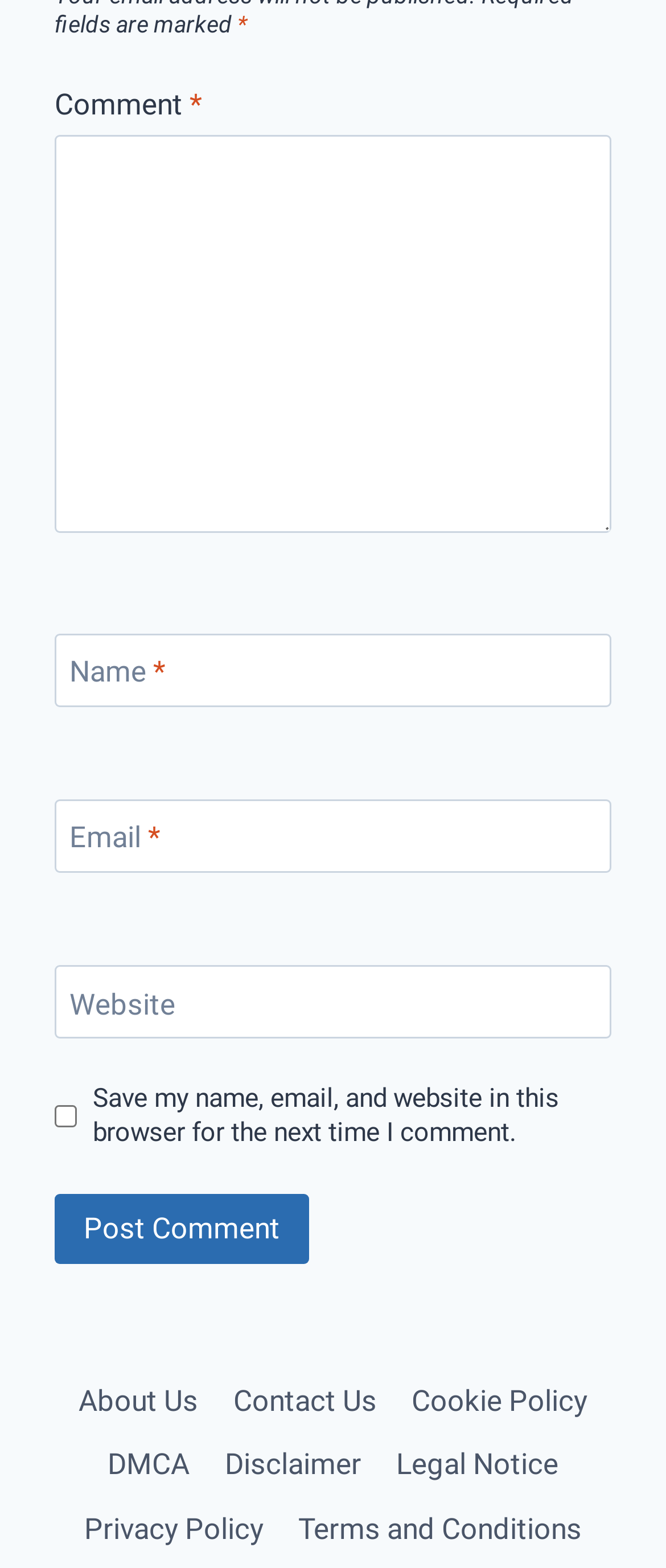Specify the bounding box coordinates of the element's region that should be clicked to achieve the following instruction: "Visit the About Us page". The bounding box coordinates consist of four float numbers between 0 and 1, in the format [left, top, right, bottom].

[0.092, 0.873, 0.324, 0.914]